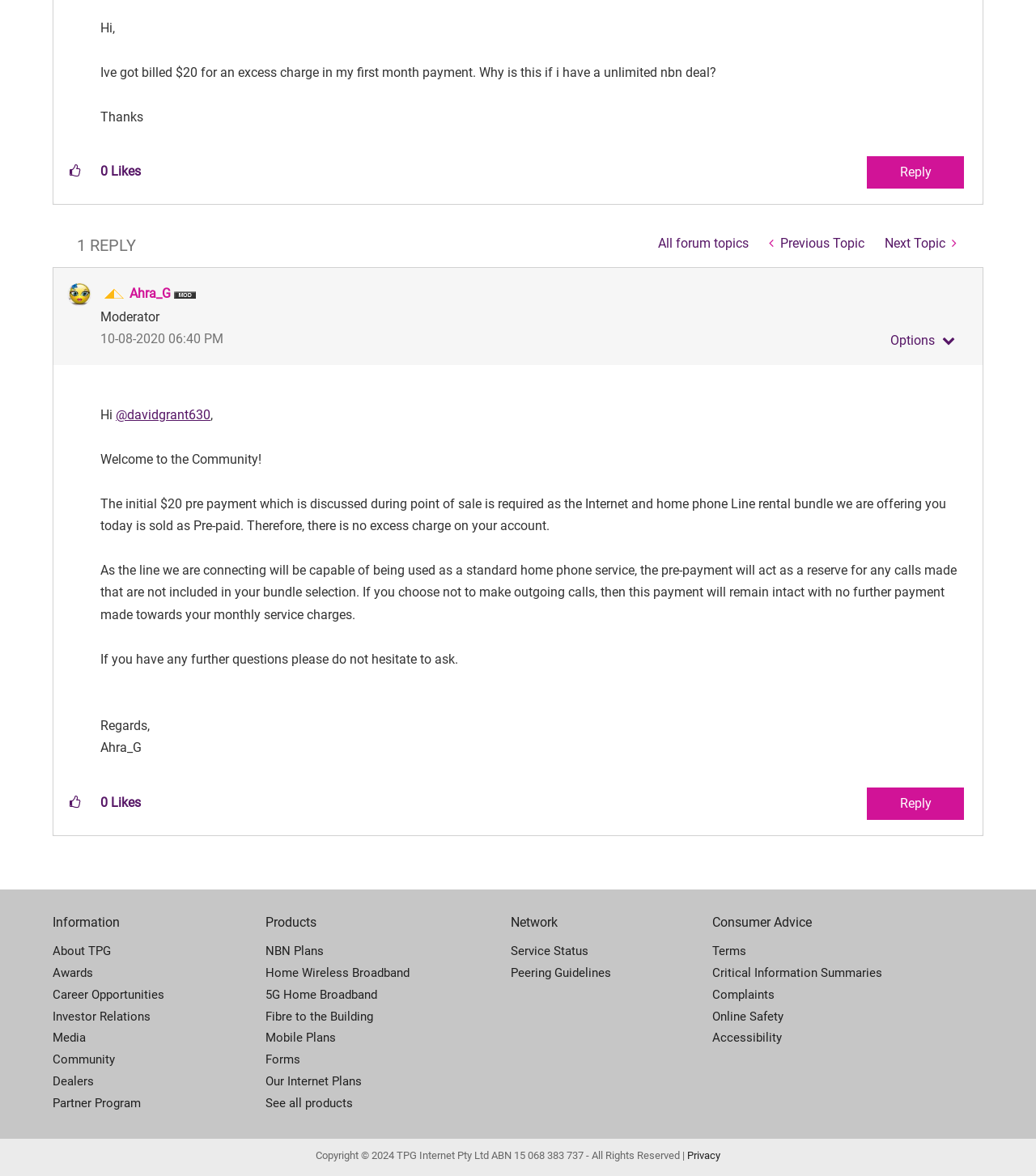Locate the bounding box of the UI element described in the following text: "parent_node: Search for: value=""".

None